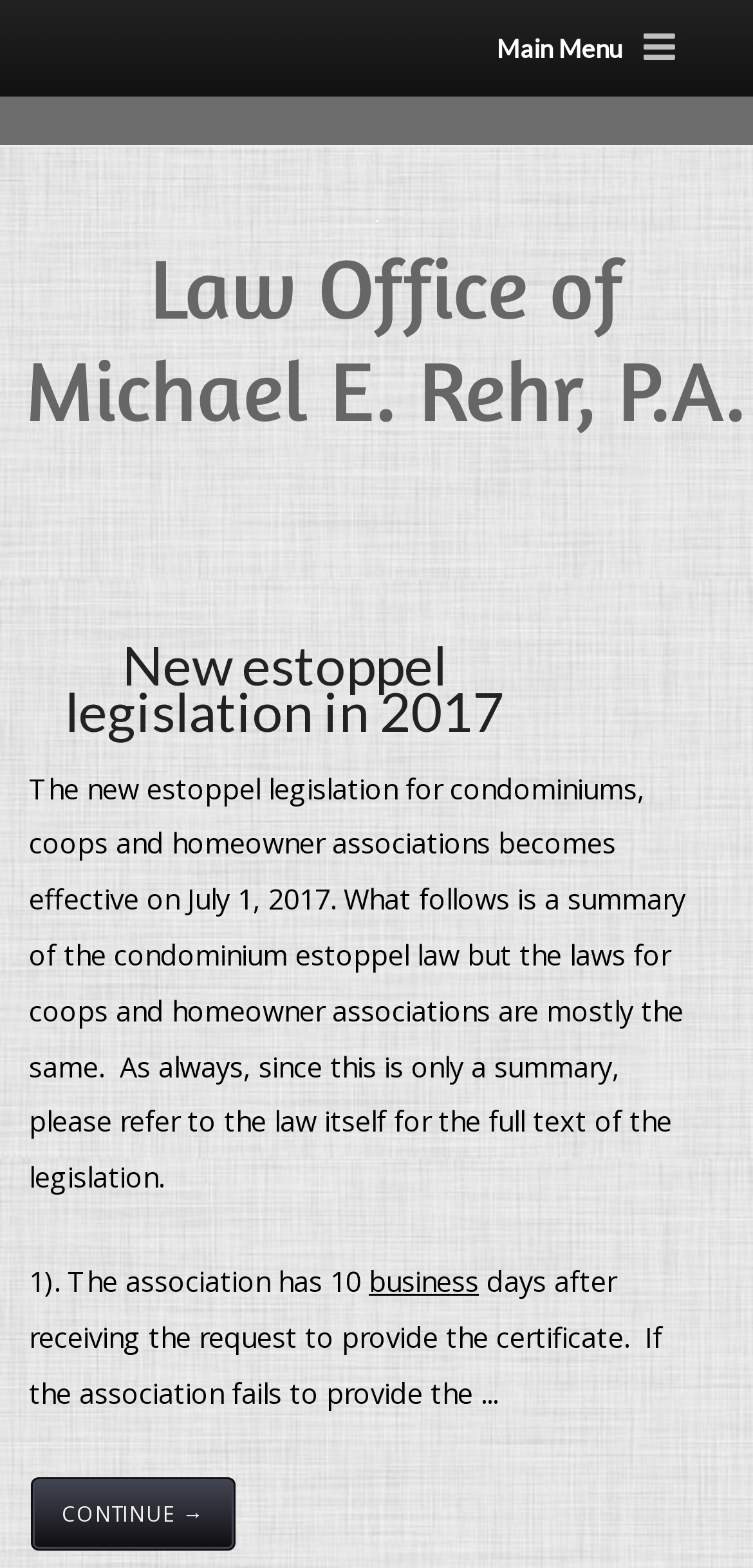Find the bounding box coordinates for the HTML element described in this sentence: "New estoppel legislation in 2017". Provide the coordinates as four float numbers between 0 and 1, in the format [left, top, right, bottom].

[0.087, 0.402, 0.669, 0.474]